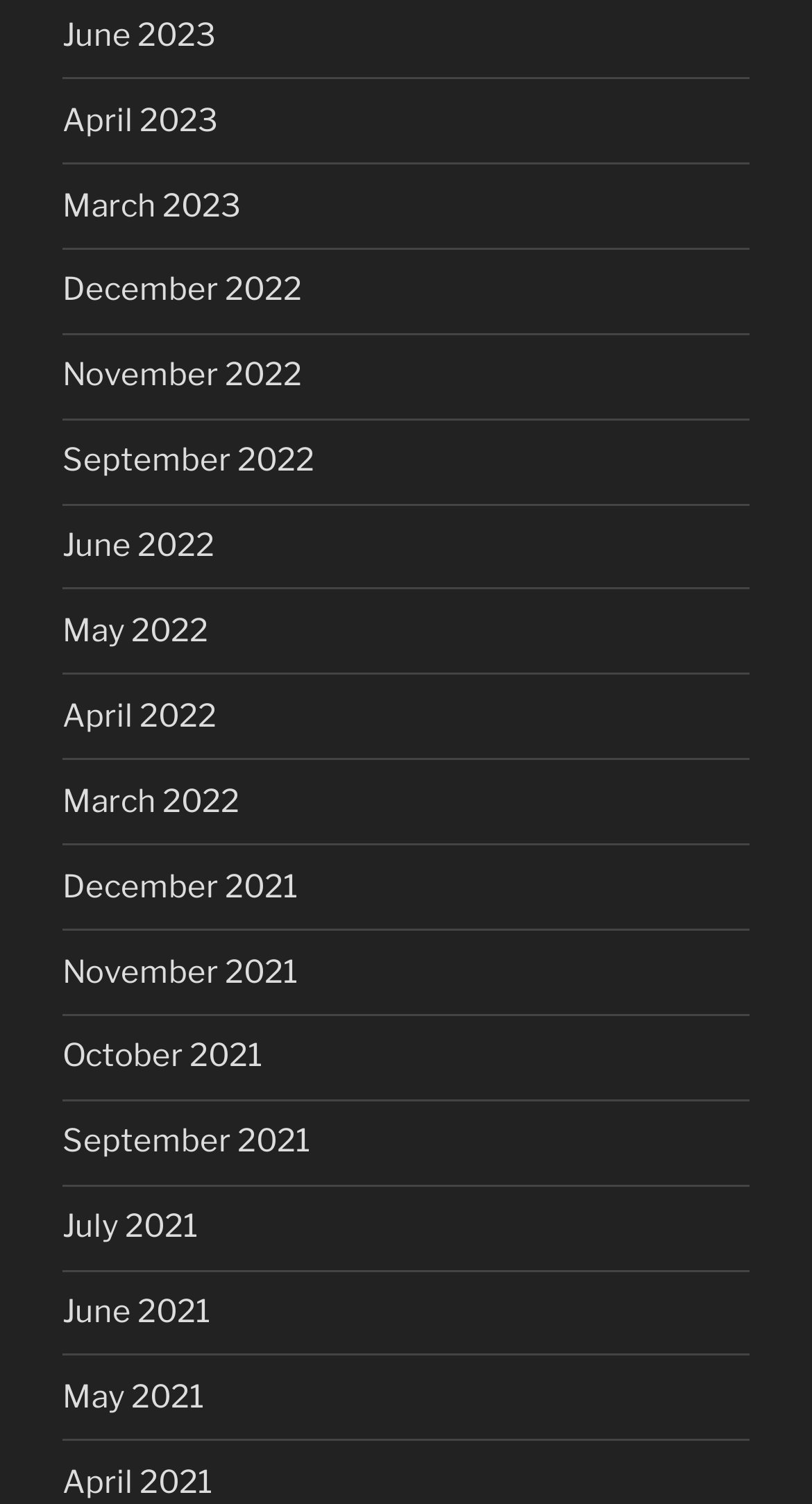Determine the coordinates of the bounding box that should be clicked to complete the instruction: "view December 2022". The coordinates should be represented by four float numbers between 0 and 1: [left, top, right, bottom].

[0.077, 0.181, 0.372, 0.205]